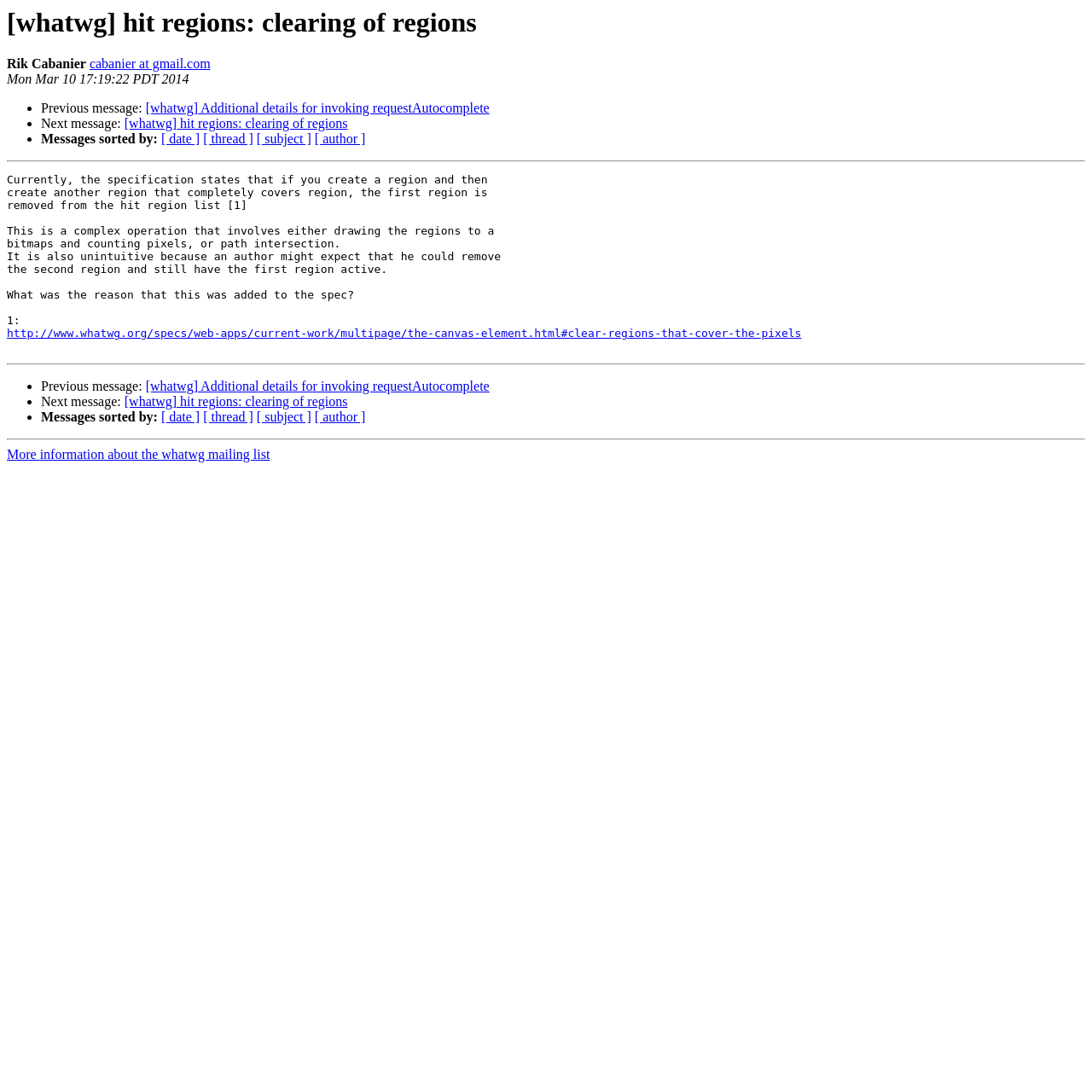Who is the author of the message?
From the image, respond with a single word or phrase.

Rik Cabanier